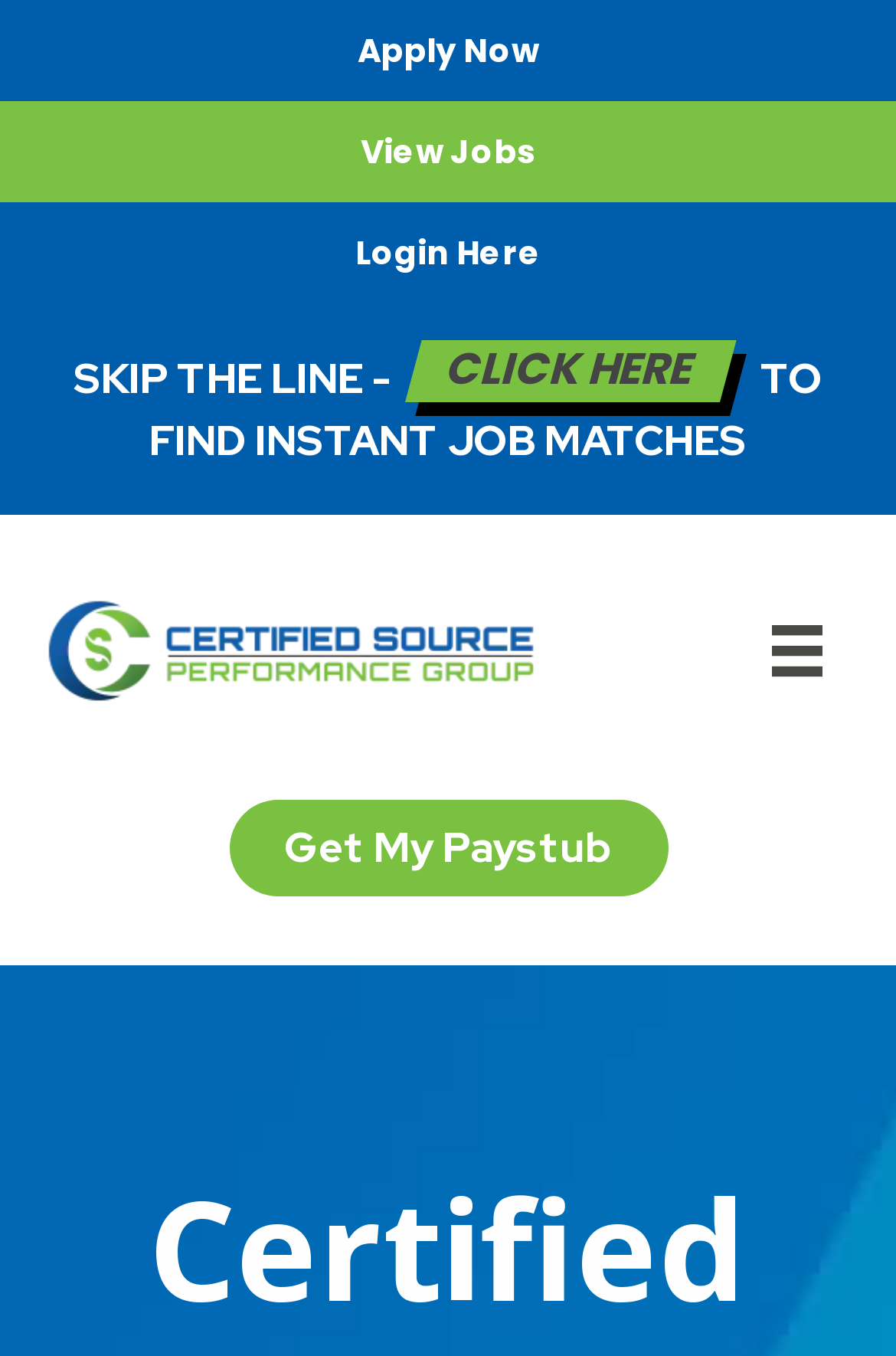Is there a logo on the page?
Refer to the screenshot and deliver a thorough answer to the question presented.

I saw an image element with the description 'Certified Source logo', which suggests that there is a logo on the page.